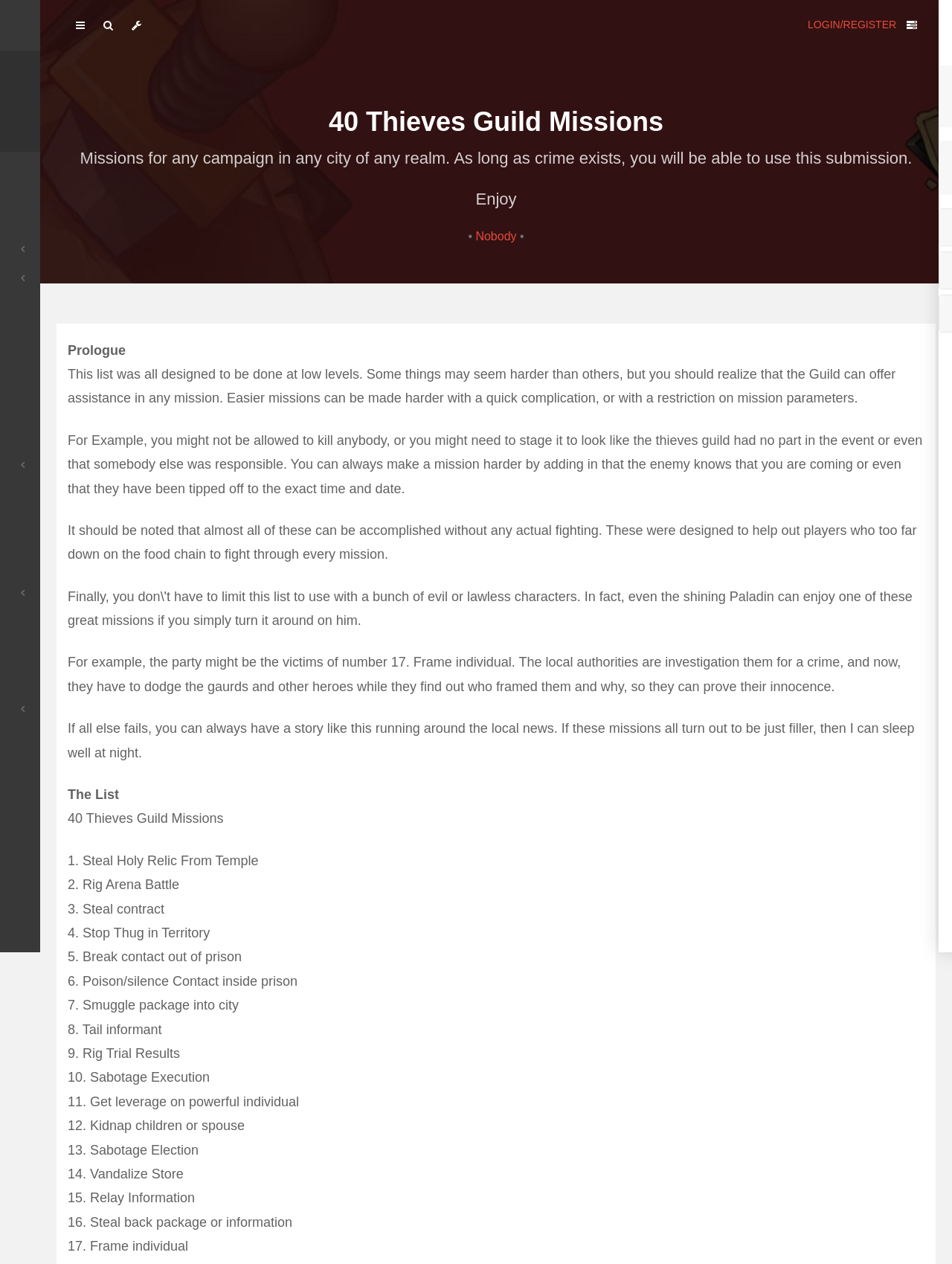Calculate the bounding box coordinates of the UI element given the description: "Plots".

[0.031, 0.336, 0.18, 0.356]